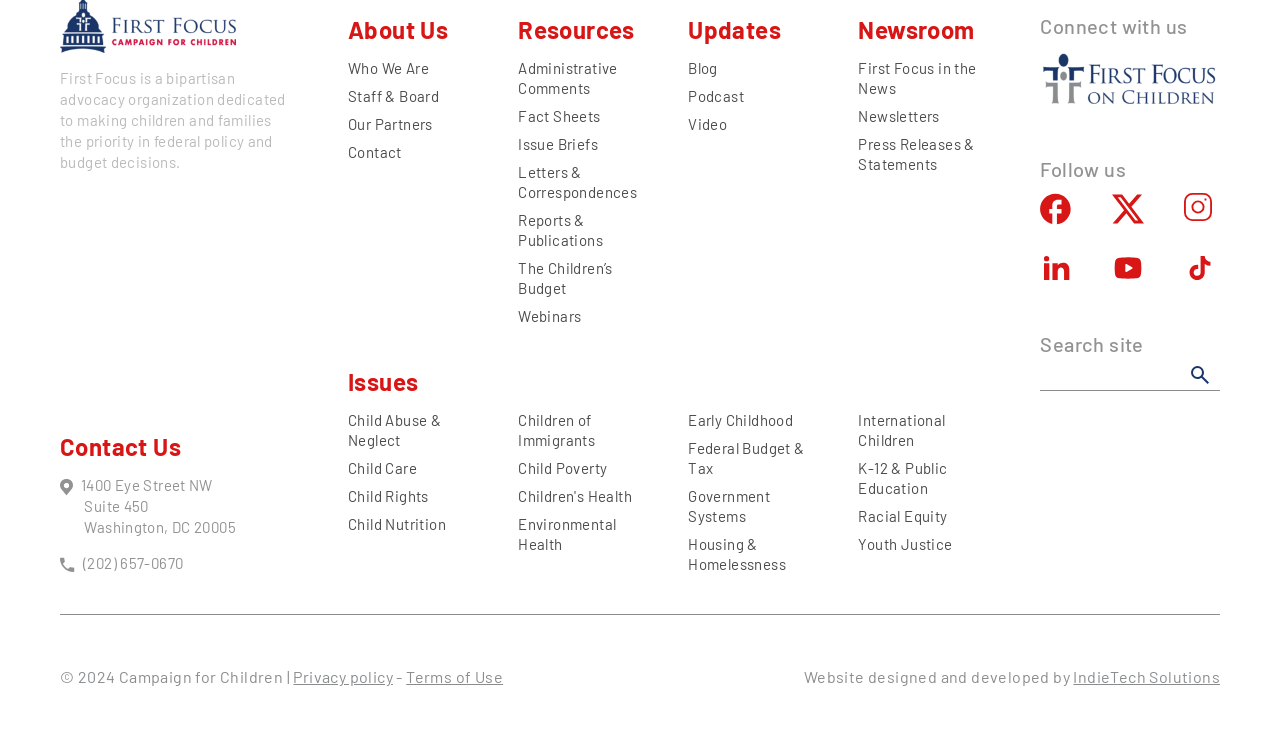Please locate the bounding box coordinates of the element that should be clicked to achieve the given instruction: "Follow us on Facebook".

[0.813, 0.261, 0.837, 0.304]